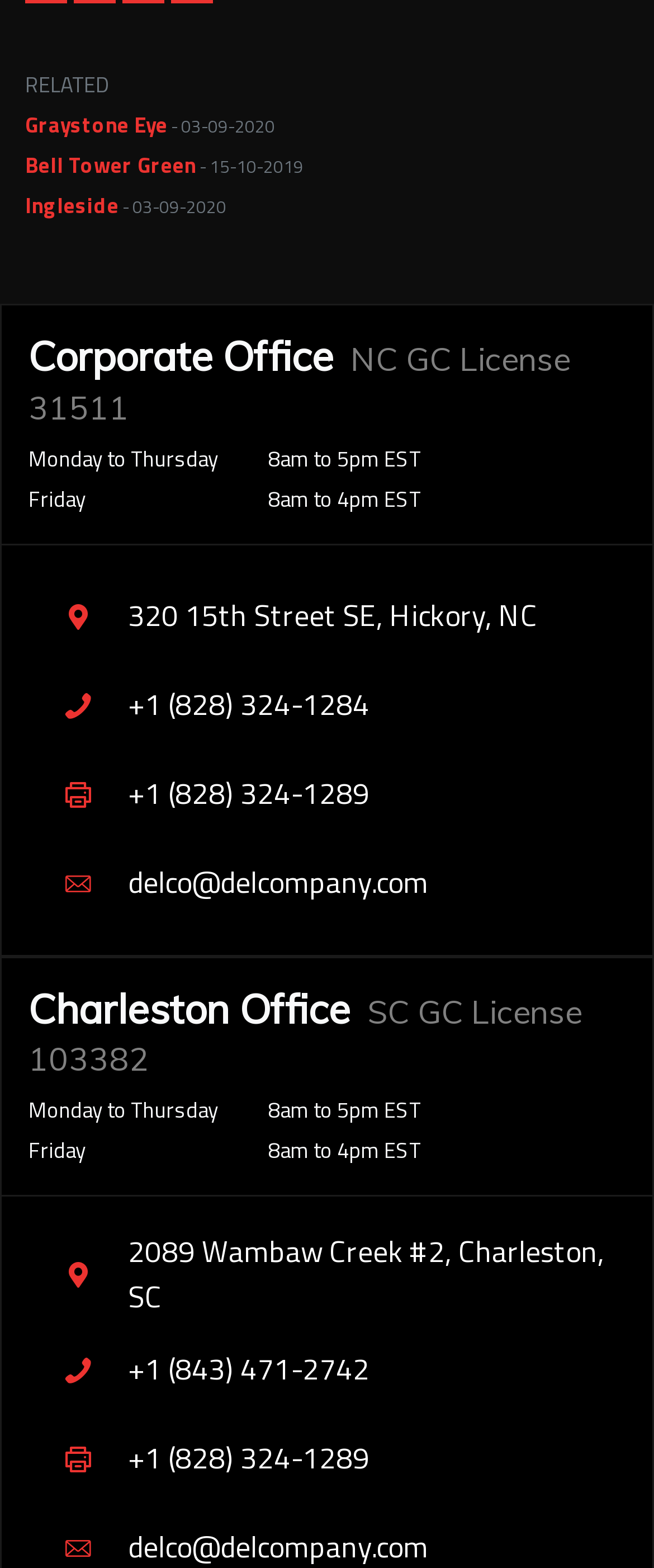Please identify the bounding box coordinates of the region to click in order to complete the task: "Email delco". The coordinates must be four float numbers between 0 and 1, specified as [left, top, right, bottom].

[0.044, 0.535, 0.956, 0.592]